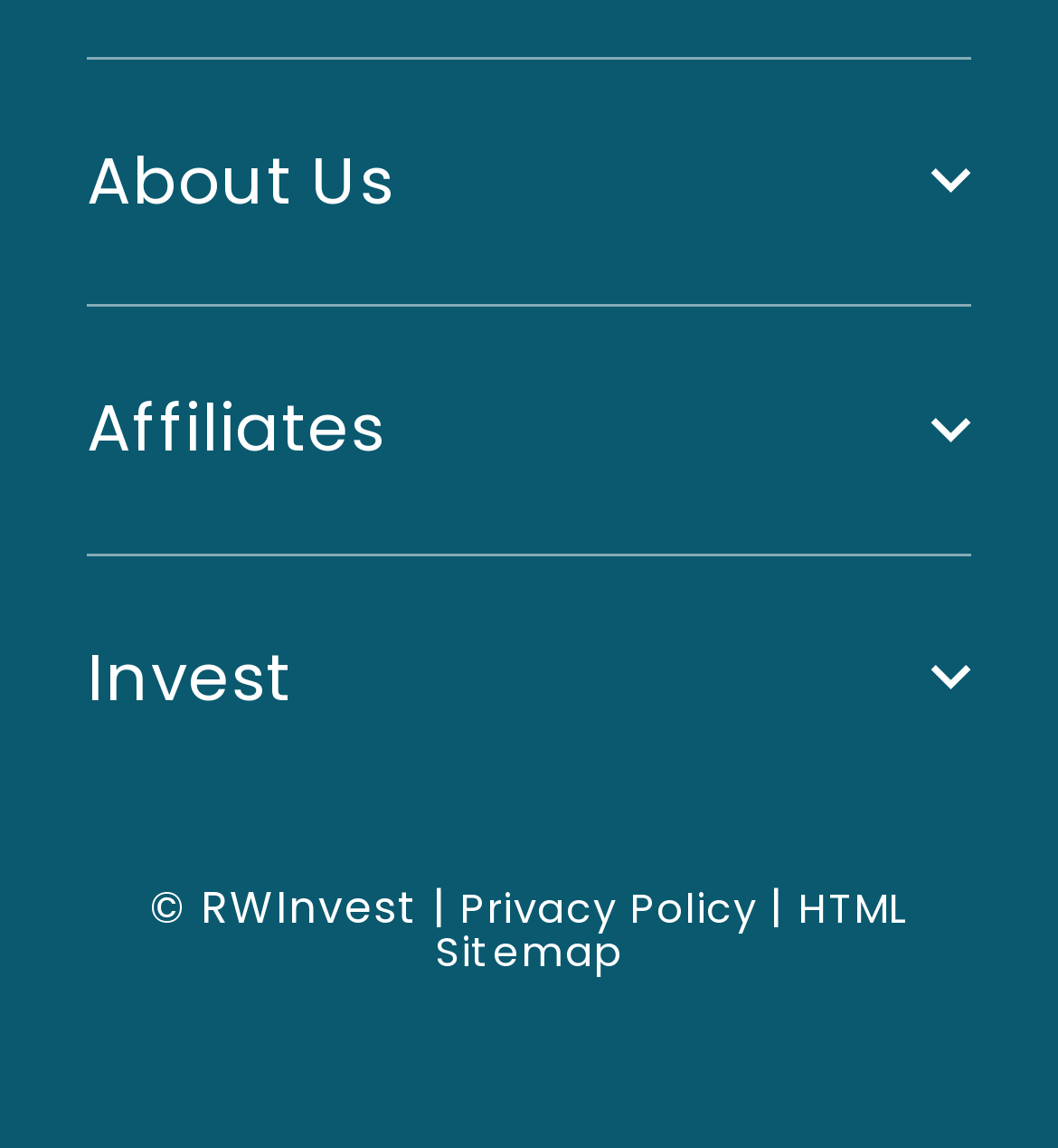Answer the question with a single word or phrase: 
How many links are under 'Affiliates'?

5